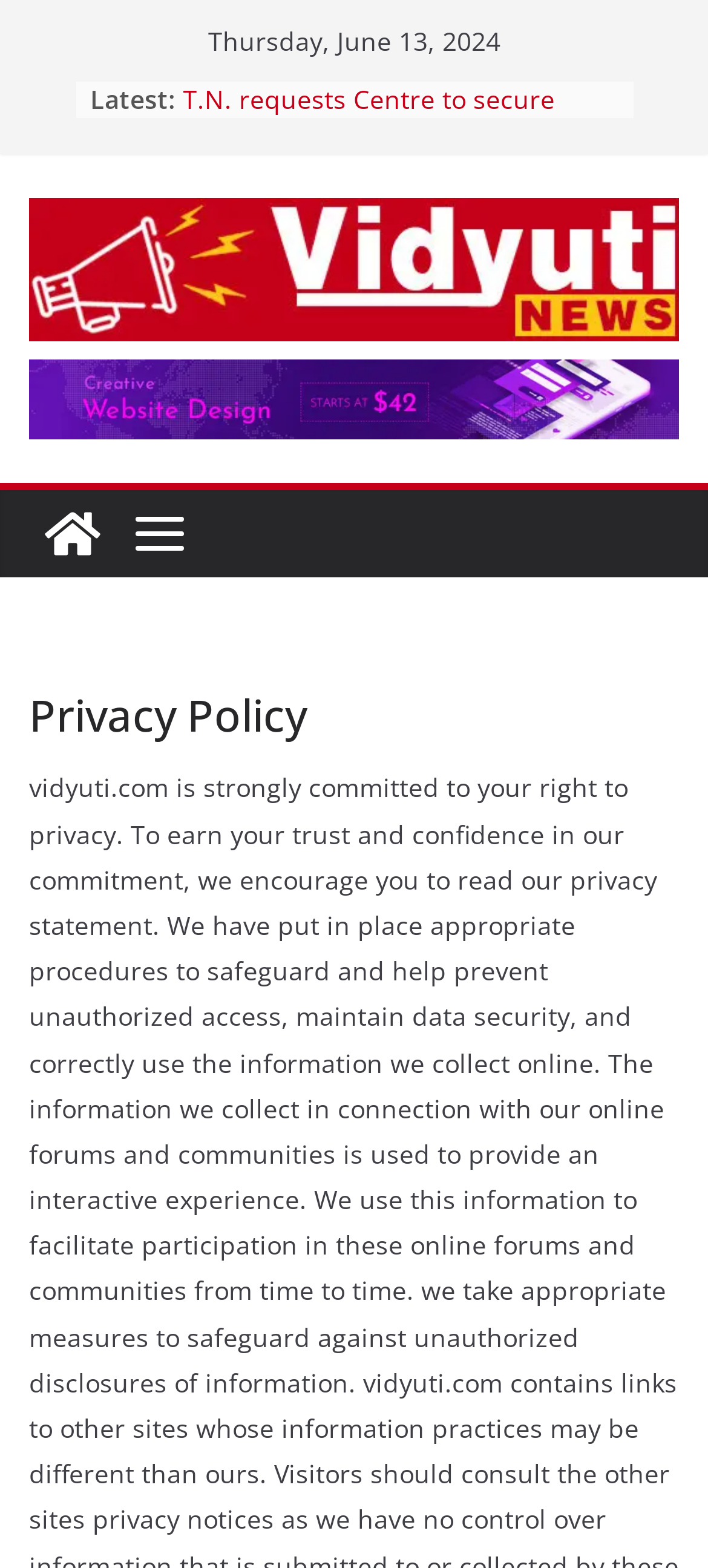Respond with a single word or phrase for the following question: 
What is the main heading of the webpage content?

Privacy Policy